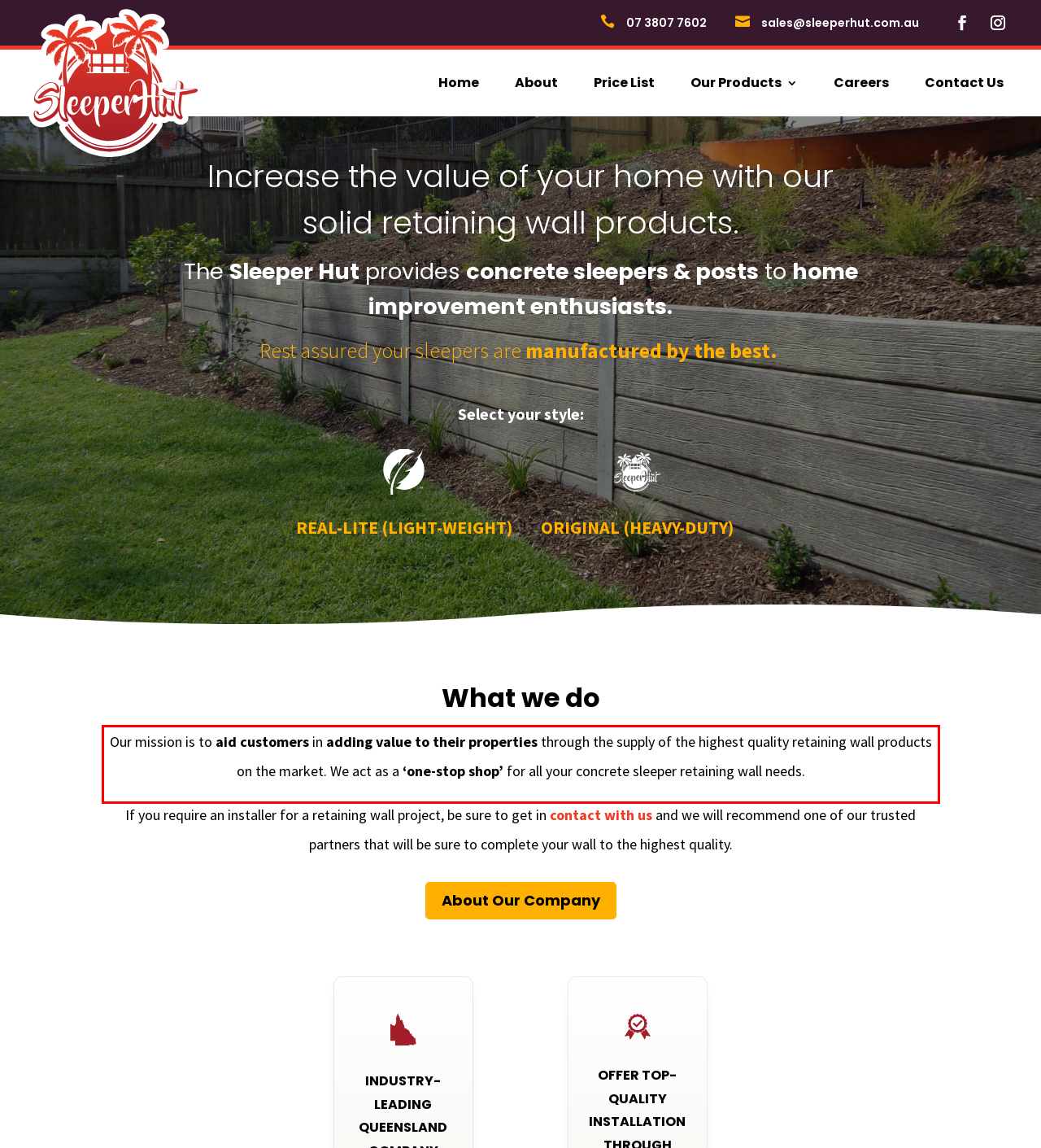View the screenshot of the webpage and identify the UI element surrounded by a red bounding box. Extract the text contained within this red bounding box.

Our mission is to aid customers in adding value to their properties through the supply of the highest quality retaining wall products on the market. We act as a ‘one-stop shop’ for all your concrete sleeper retaining wall needs.